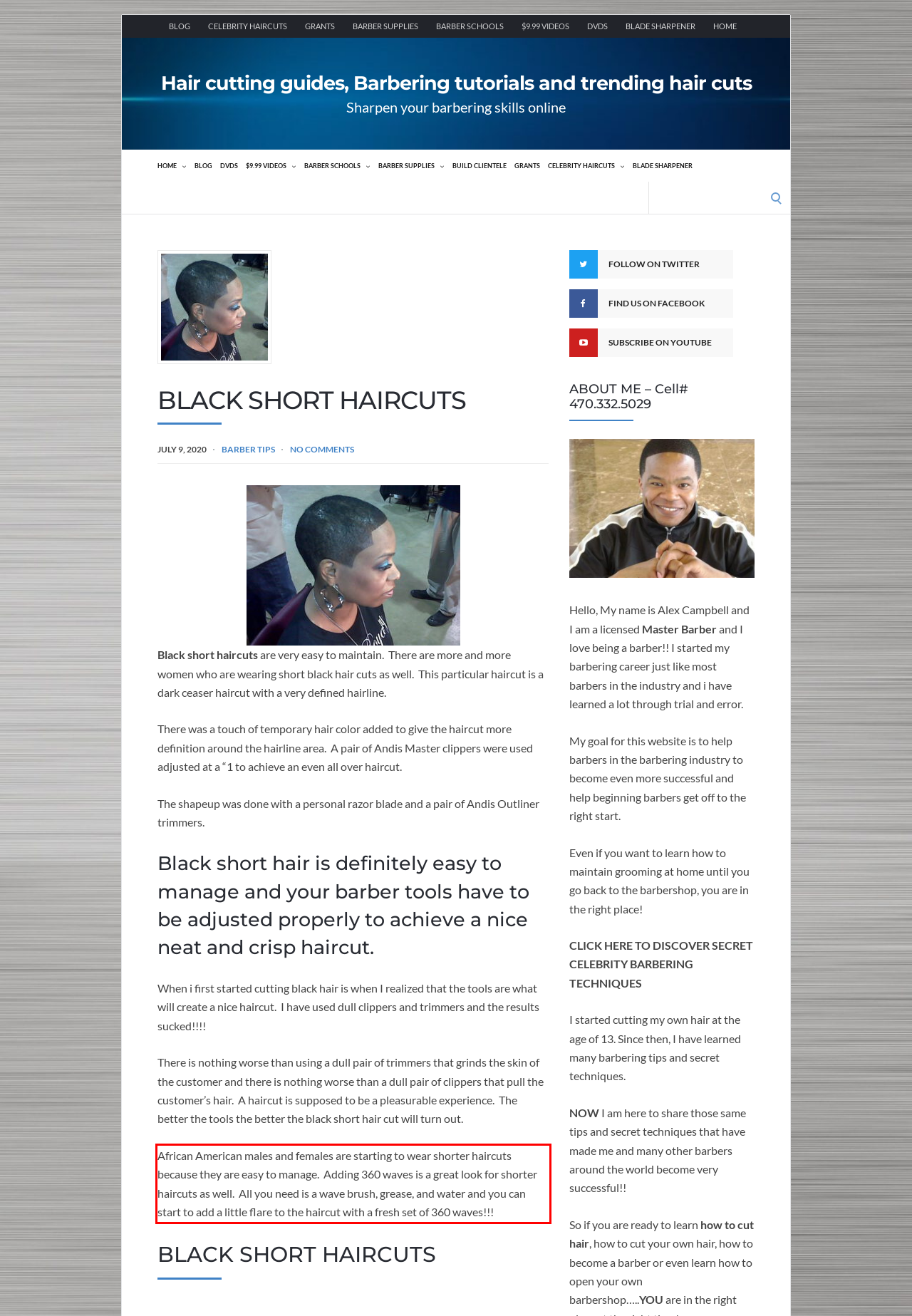From the screenshot of the webpage, locate the red bounding box and extract the text contained within that area.

African American males and females are starting to wear shorter haircuts because they are easy to manage. Adding 360 waves is a great look for shorter haircuts as well. All you need is a wave brush, grease, and water and you can start to add a little flare to the haircut with a fresh set of 360 waves!!!